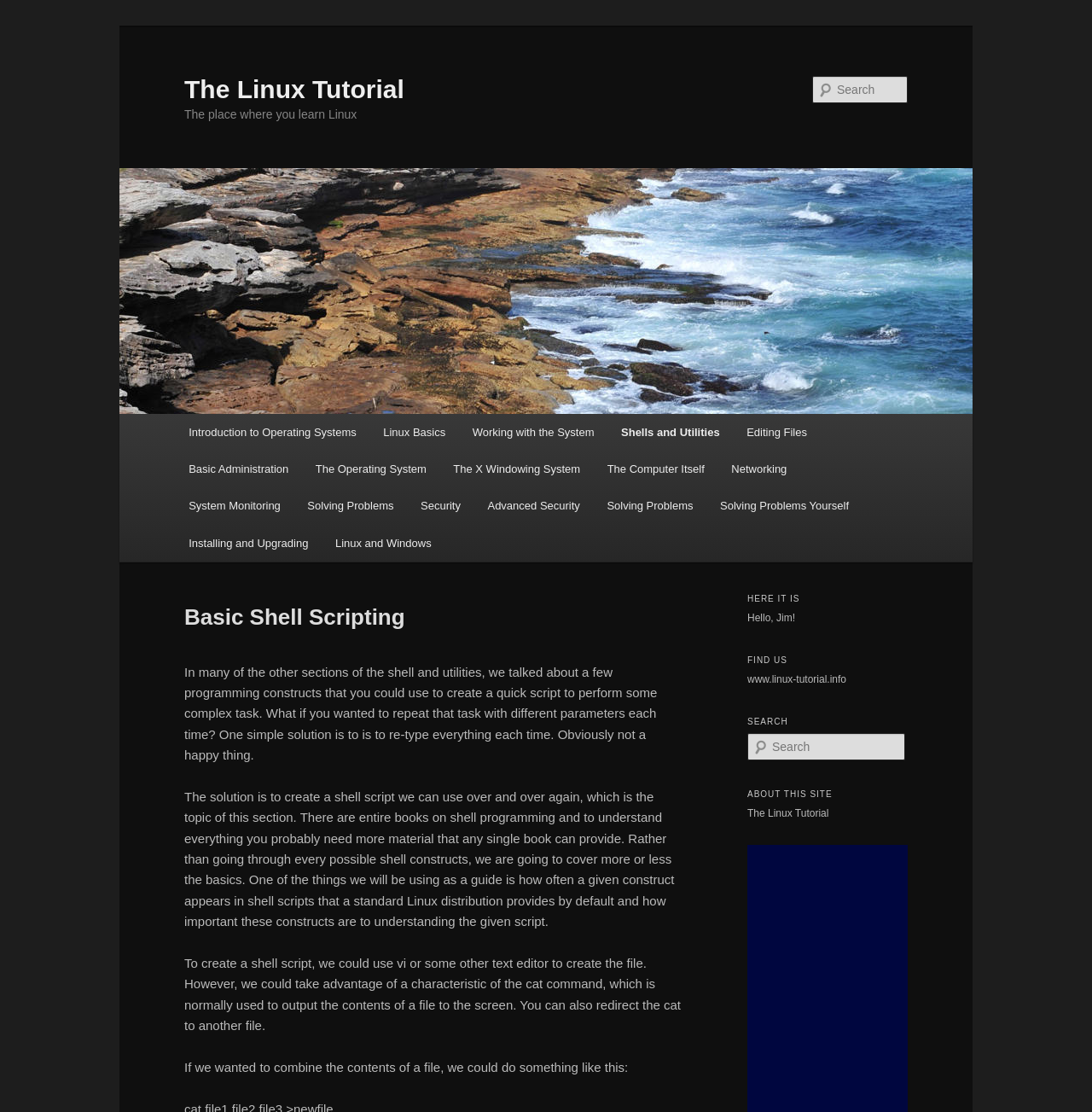Identify the bounding box coordinates of the clickable region required to complete the instruction: "Go to Introduction to Operating Systems". The coordinates should be given as four float numbers within the range of 0 and 1, i.e., [left, top, right, bottom].

[0.16, 0.372, 0.339, 0.405]